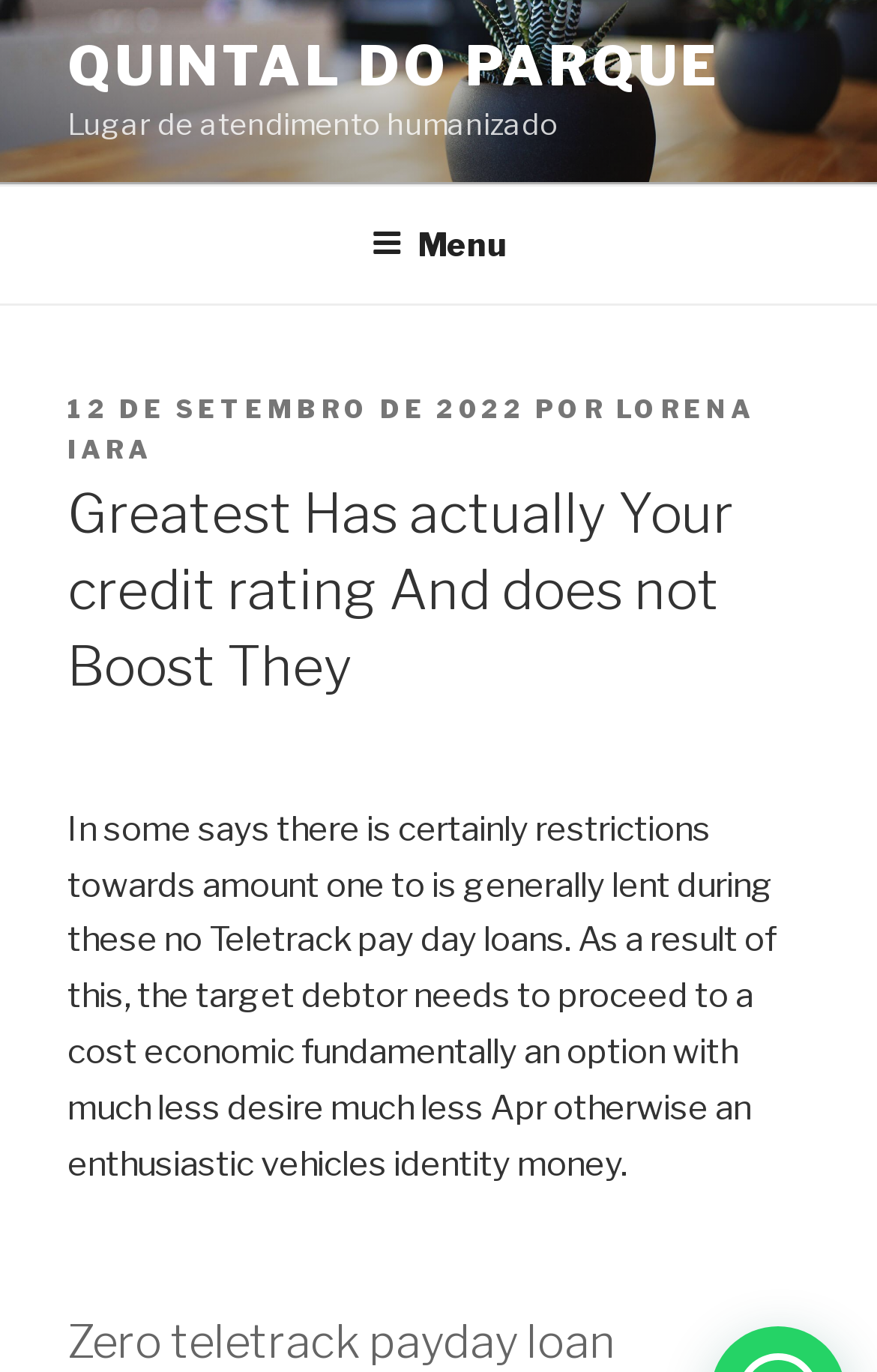Please reply to the following question with a single word or a short phrase:
What type of loan is being discussed?

pay day loans